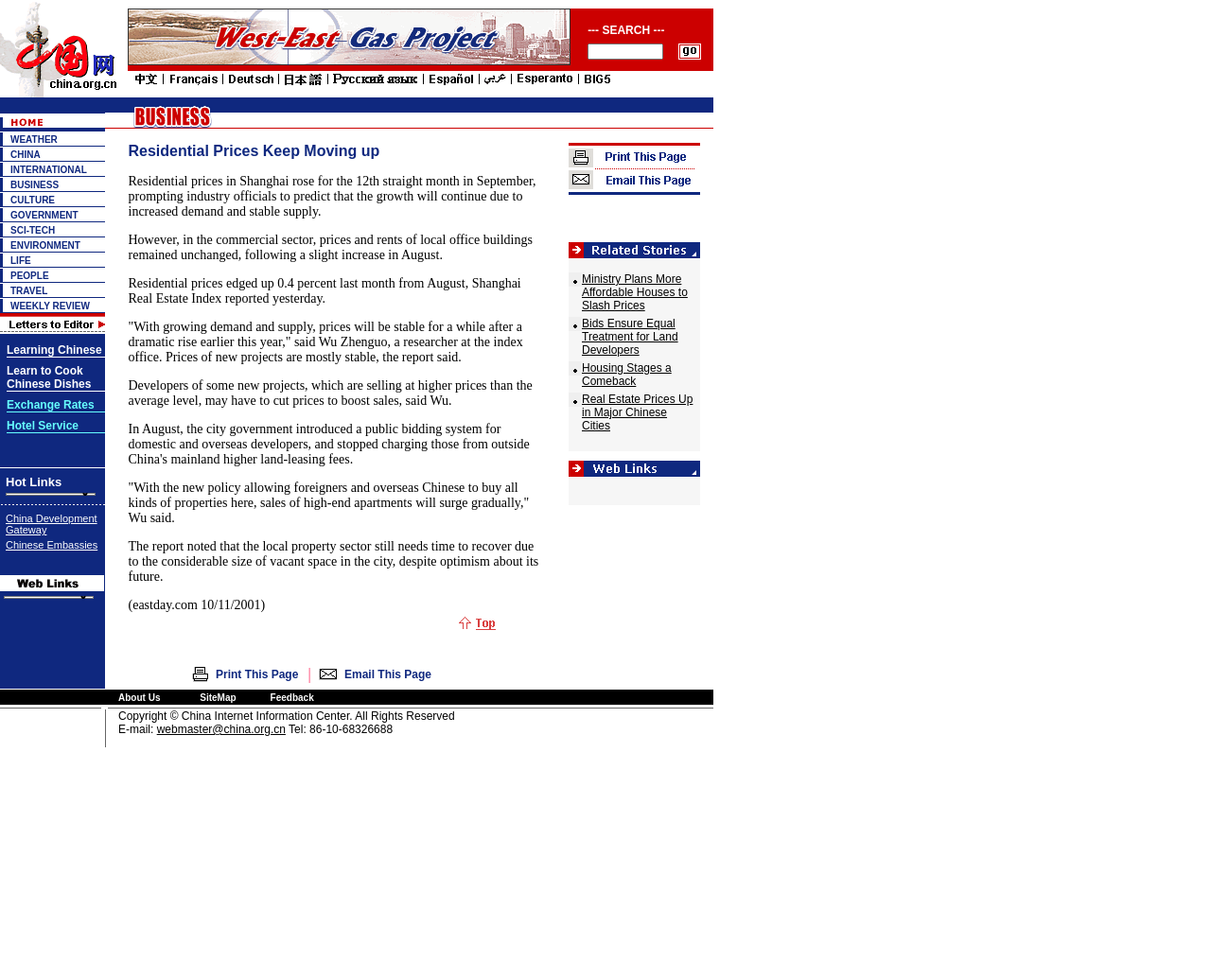Provide the bounding box coordinates of the section that needs to be clicked to accomplish the following instruction: "Visit the 'Religious Education' webpage."

None